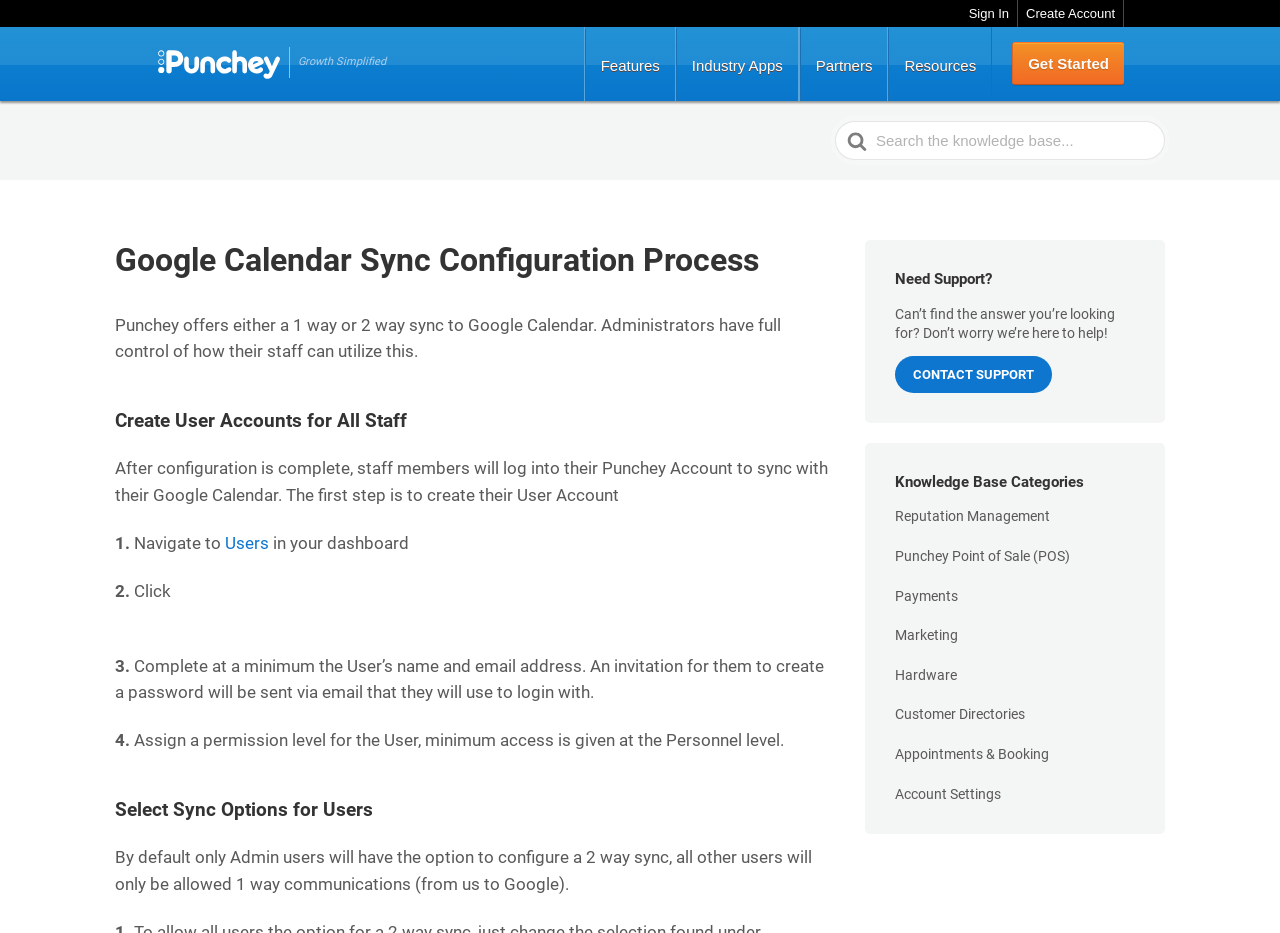Show the bounding box coordinates of the element that should be clicked to complete the task: "Contact support".

[0.699, 0.381, 0.822, 0.421]